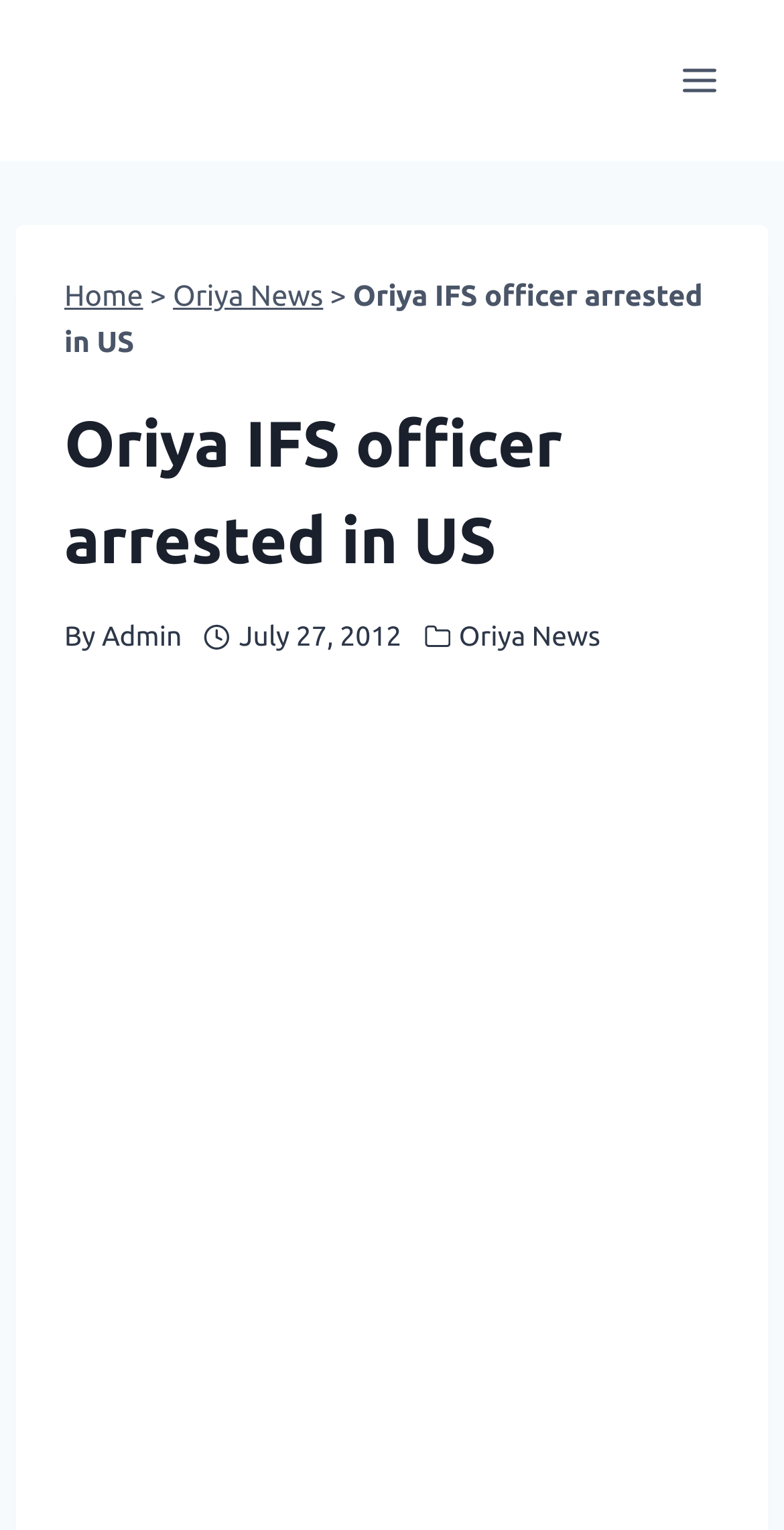What is the topic of the news article?
With the help of the image, please provide a detailed response to the question.

I determined the topic of the news article by looking at the heading 'Oriya IFS officer arrested in US', which summarizes the main topic of the article.